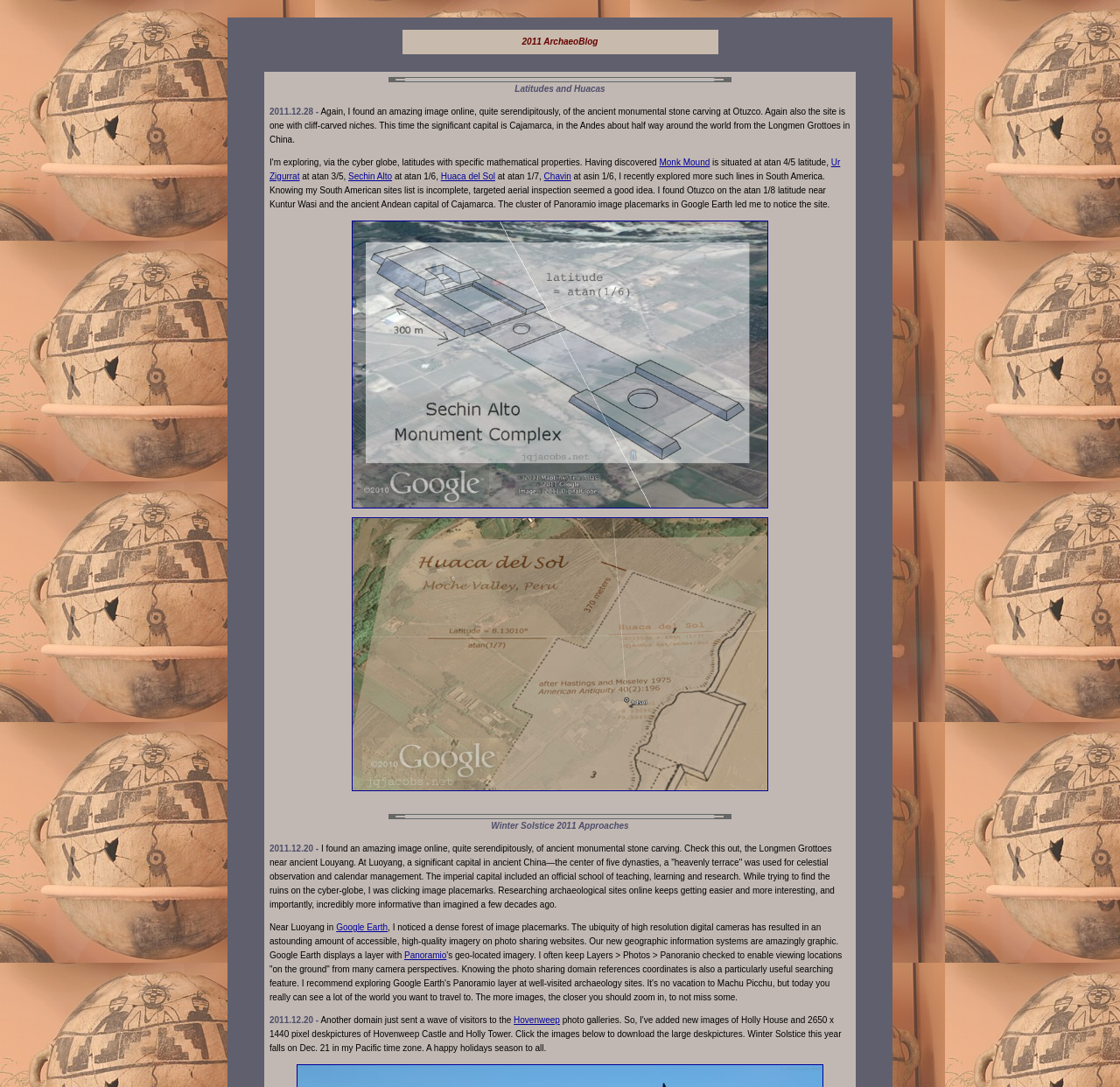Respond with a single word or phrase for the following question: 
What is the name of the blog?

2011 ArchaeoBlog